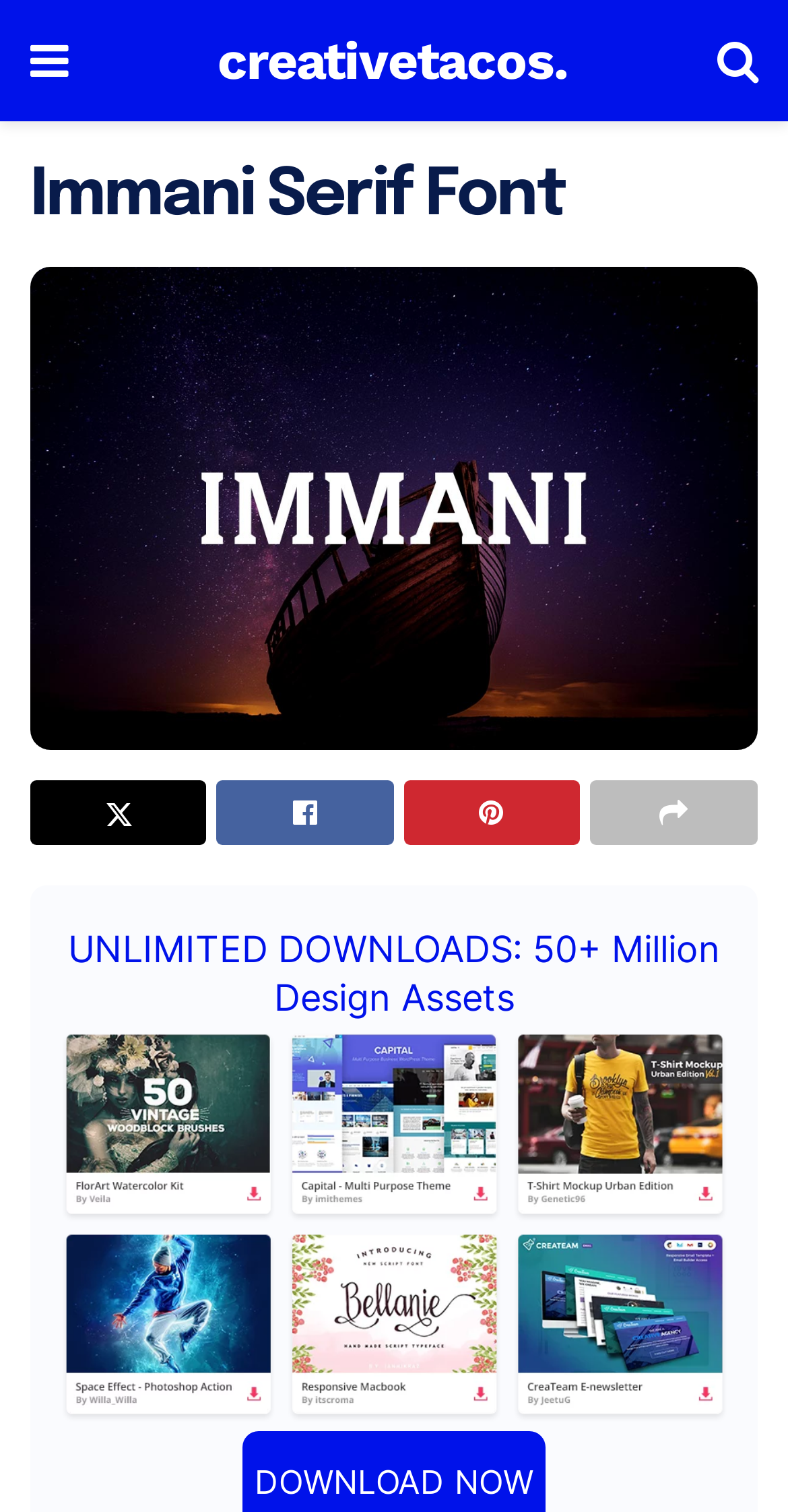Respond to the following question using a concise word or phrase: 
What is the theme of the image on the webpage?

Font